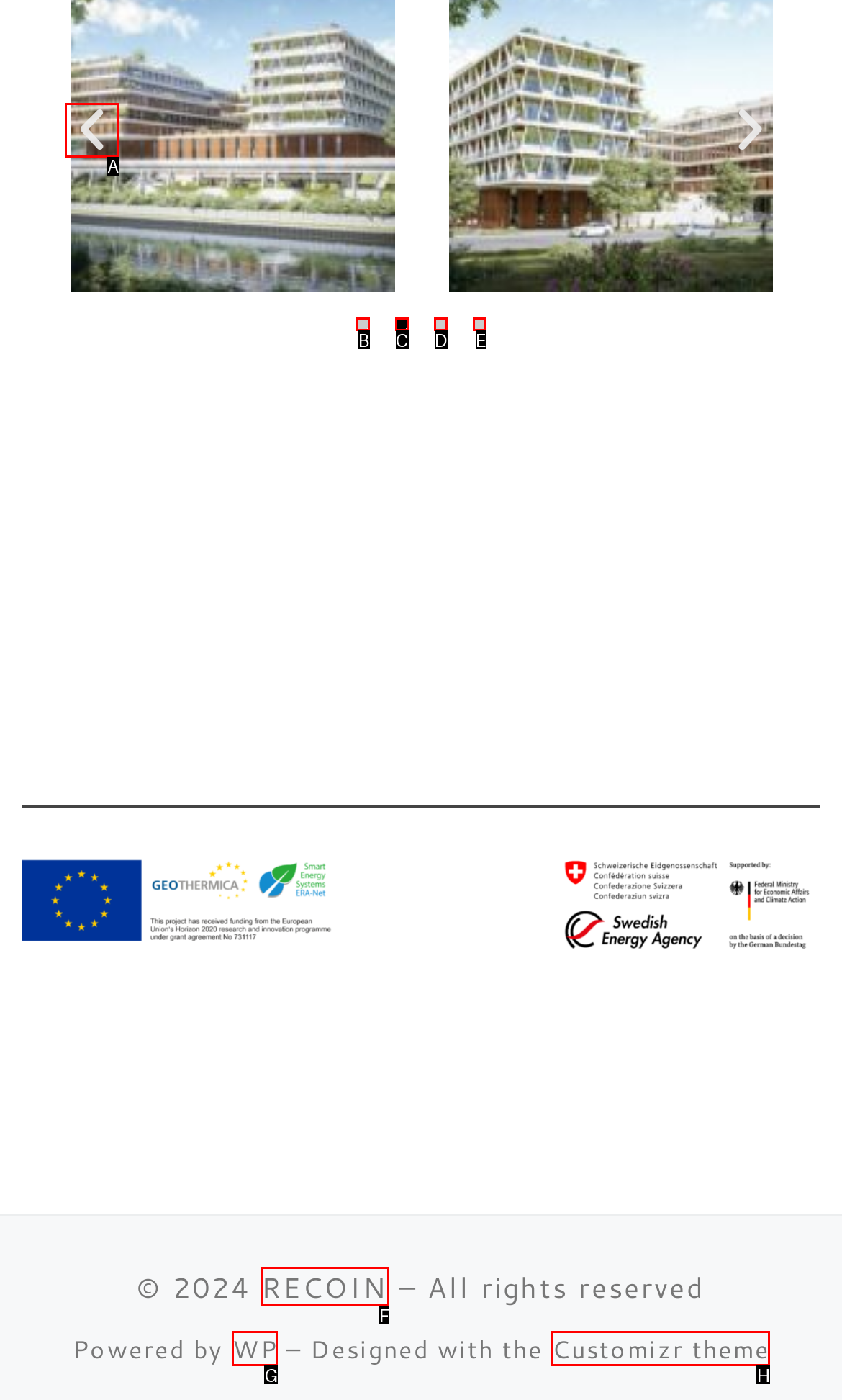Identify the correct HTML element to click to accomplish this task: Visit RECOIN
Respond with the letter corresponding to the correct choice.

F